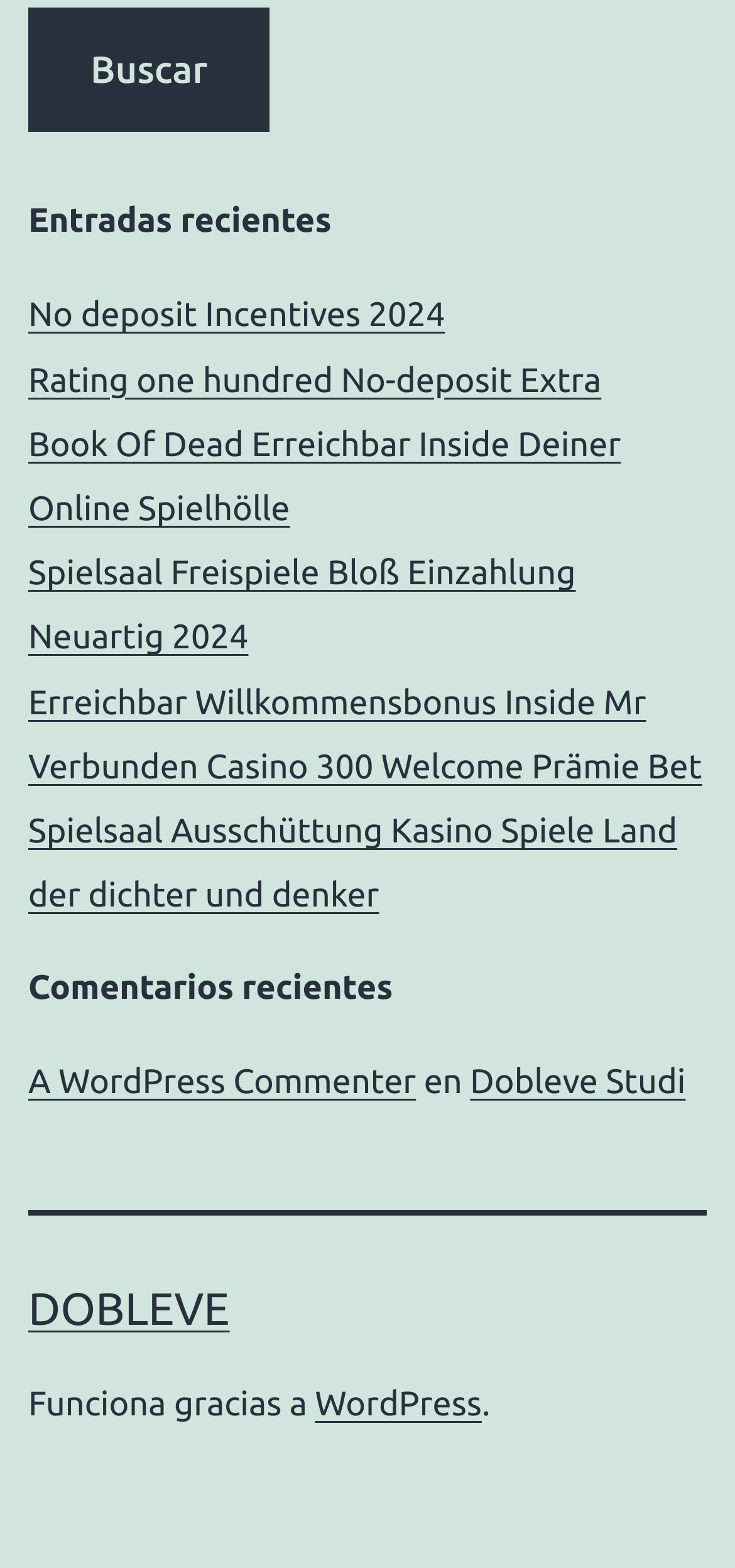Find the bounding box coordinates of the clickable area that will achieve the following instruction: "Search for something".

[0.038, 0.005, 0.367, 0.084]